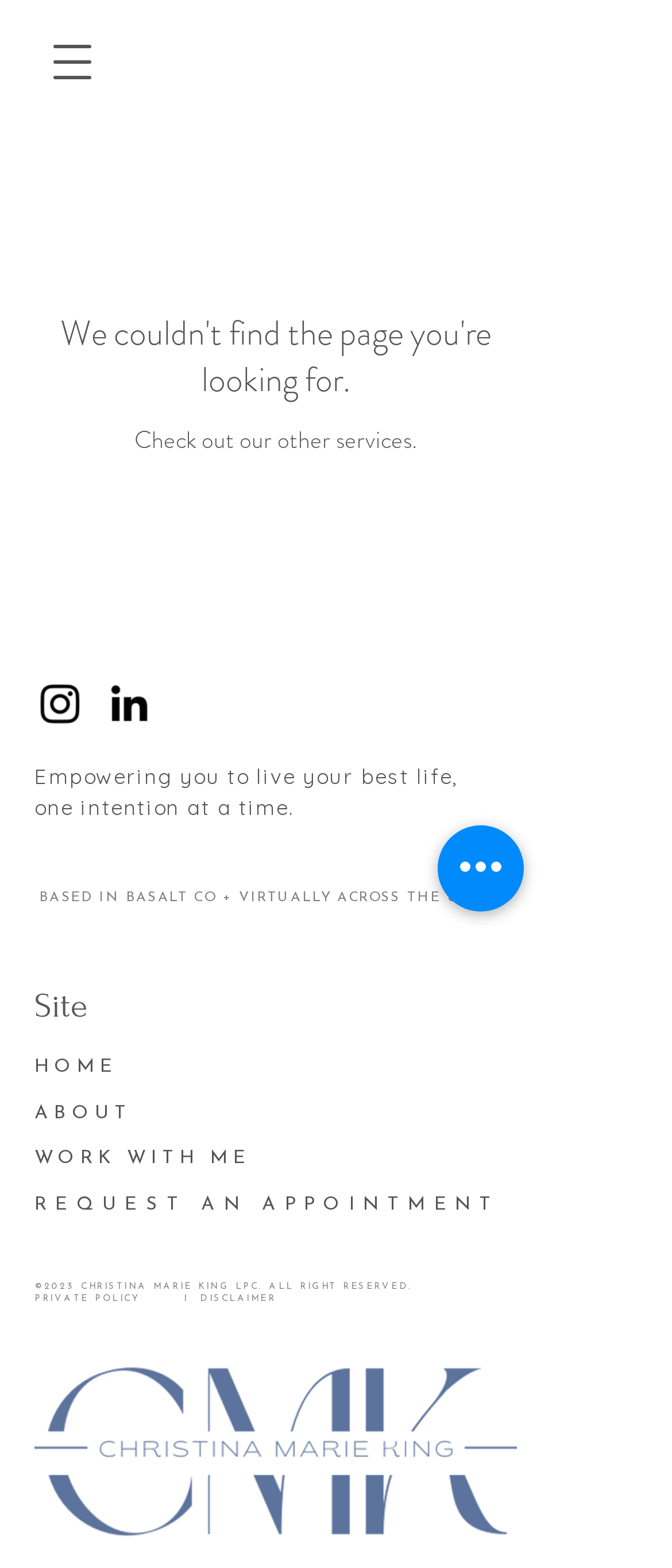Please examine the image and answer the question with a detailed explanation:
What is the copyright year of this webpage?

The webpage contains a copyright notice '©2023 CHRISTINA MARIE KING LPC. ALL RIGHT RESERVED.', indicating that the copyright year is 2023.